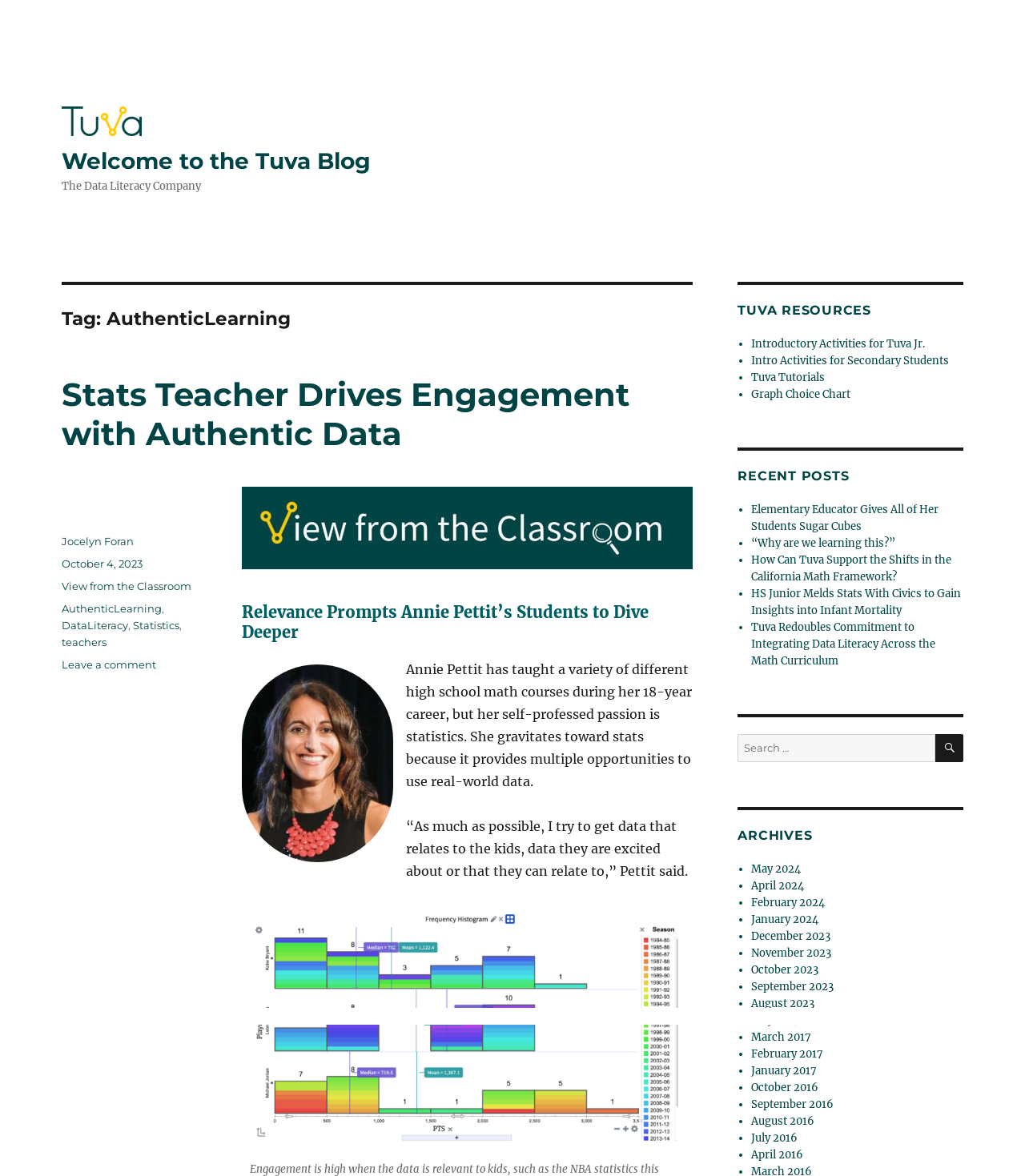Give the bounding box coordinates for the element described by: "August 2023".

[0.733, 0.848, 0.794, 0.859]